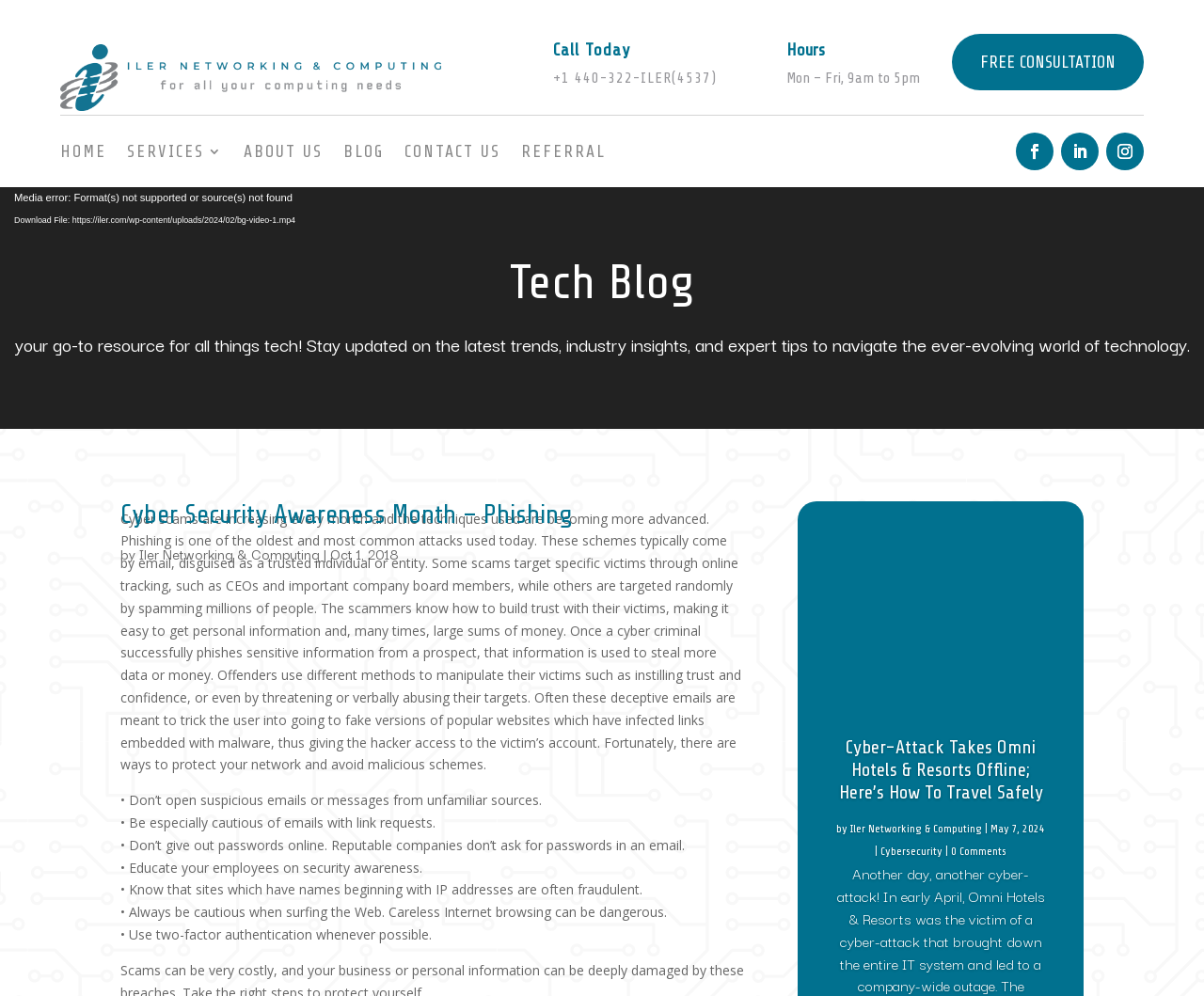What is the topic of the blog post?
Respond to the question with a well-detailed and thorough answer.

I determined the topic of the blog post by looking at the heading element that contains the text 'Cyber Security Awareness Month – Phishing'.